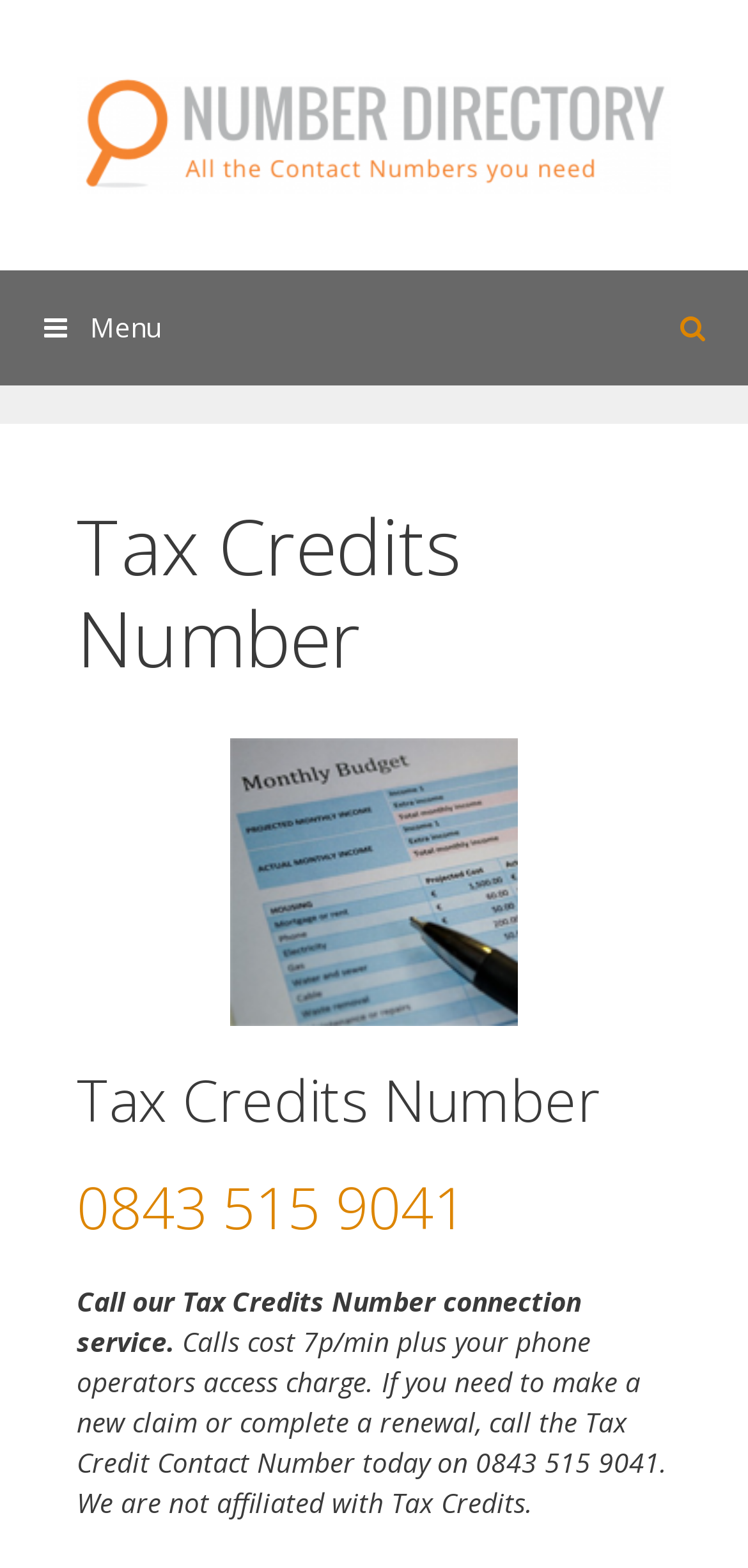Determine the bounding box for the UI element described here: "0843 515 9041".

[0.103, 0.744, 0.623, 0.795]